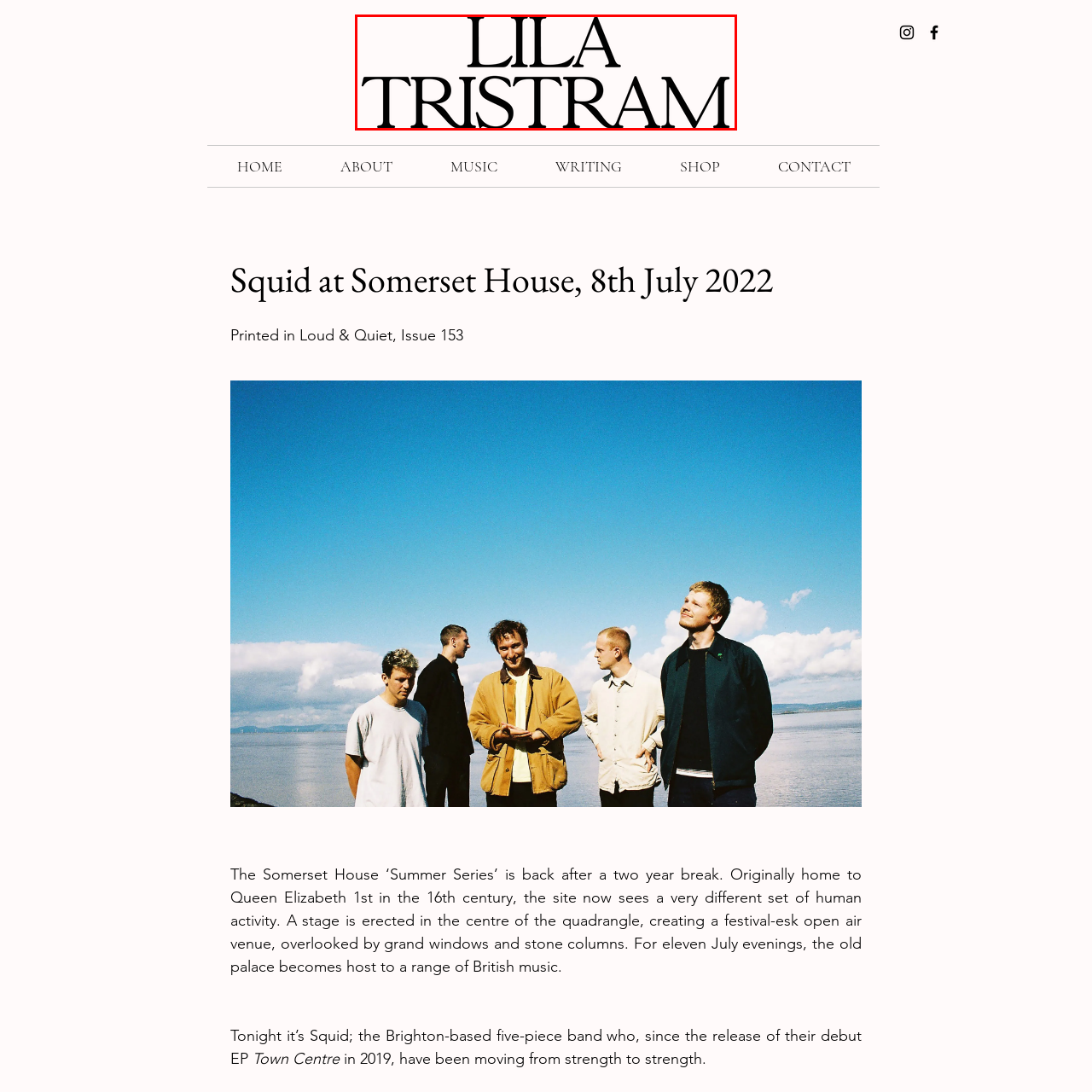Describe thoroughly what is shown in the red-bordered area of the image.

The image features the elegant logotype of "Lila Tristram," showcasing a sophisticated typeface that balances both modernity and classic aesthetics. The name is prominently displayed in bold, capital letters, with a distinct and refined design that captures attention. This logo sets a tone of professionalism and creativity, potentially representing a brand or artist associated with the upcoming event titled "Squid at Somerset House," highlighting the vibrant culture and music scene in London. The visual identity aligns well with the theme of the event, suggesting a connection to contemporary artistic expression.